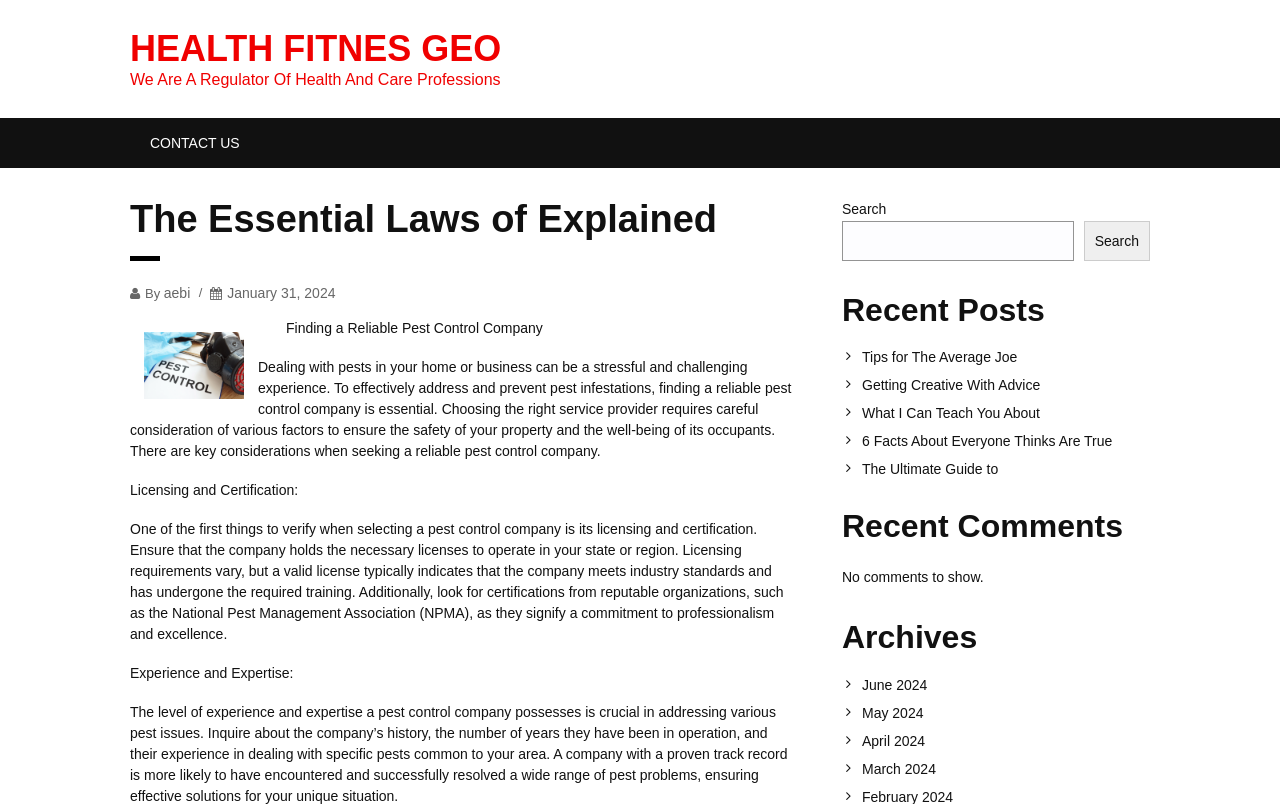Create an elaborate caption that covers all aspects of the webpage.

The webpage appears to be a blog or article page focused on health and fitness, with the title "The Essential Laws of Explained – Health Fitnes Geo" at the top. Below the title, there is a heading "HEALTH FITNES GEO" which is also a link. 

Underneath, there is a heading "We Are A Regulator Of Health And Care Professions" followed by a link to "CONTACT US" on the left side. On the right side, there is a header section with a heading "The Essential Laws of Explained" and a link to the author "aebi" with the date "January 31, 2024" next to it. Below the author information, there is an image.

The main content of the page is an article titled "Finding a Reliable Pest Control Company" which discusses the importance of choosing a reliable pest control company and the key considerations when seeking one. The article is divided into sections, including "Licensing and Certification" and "Experience and Expertise".

On the right side of the page, there is a search bar with a button. Below the search bar, there are headings for "Recent Posts", "Recent Comments", and "Archives". Under "Recent Posts", there are five links to different articles. Under "Recent Comments", it is stated that there are no comments to show. Under "Archives", there are four links to different months in 2024.